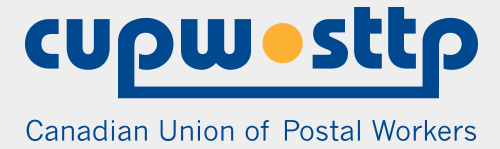What is the full name of the organization?
Using the screenshot, give a one-word or short phrase answer.

Canadian Union of Postal Workers